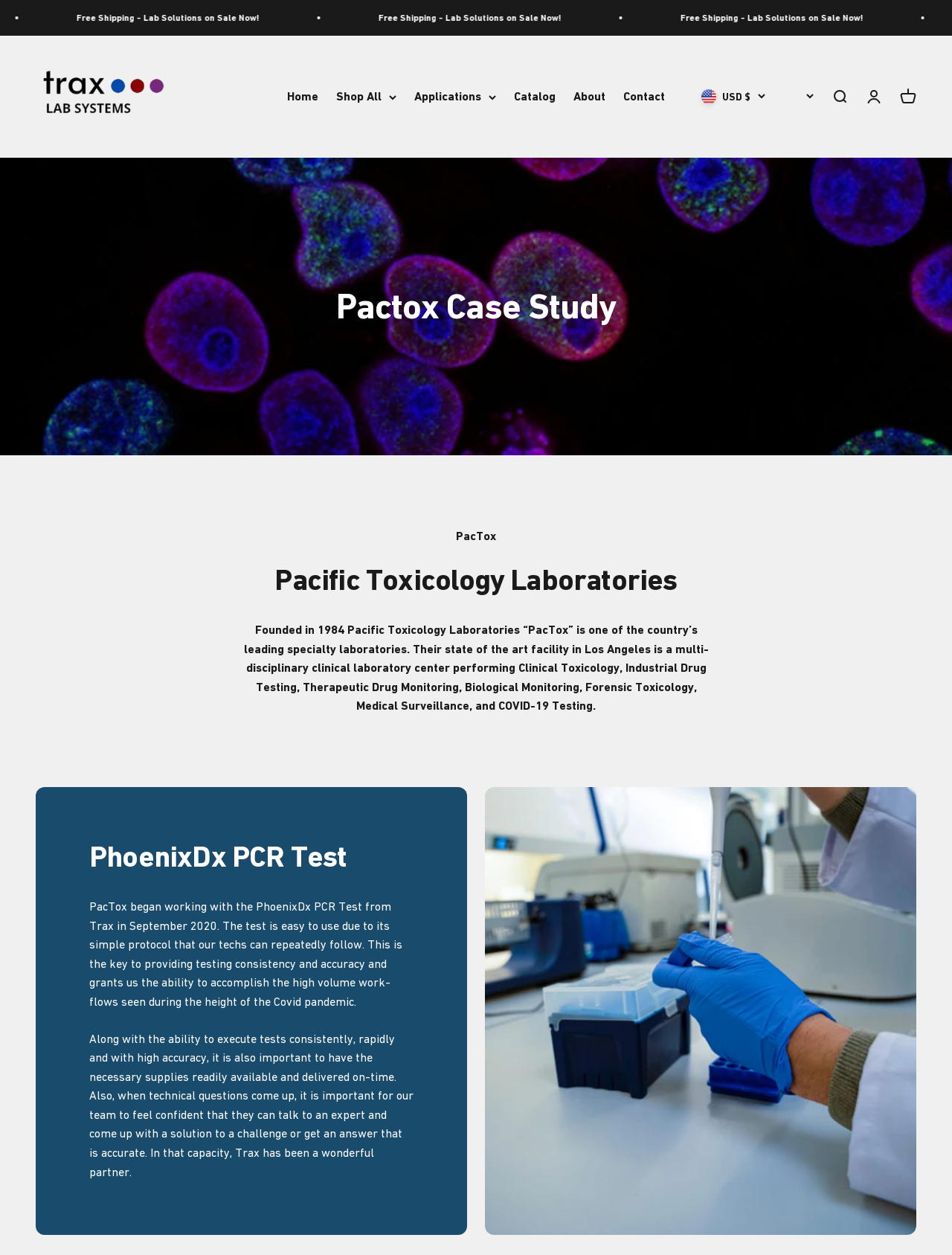Using the webpage screenshot, locate the HTML element that fits the following description and provide its bounding box: "Thanksgiving Balloon Entertainment".

None